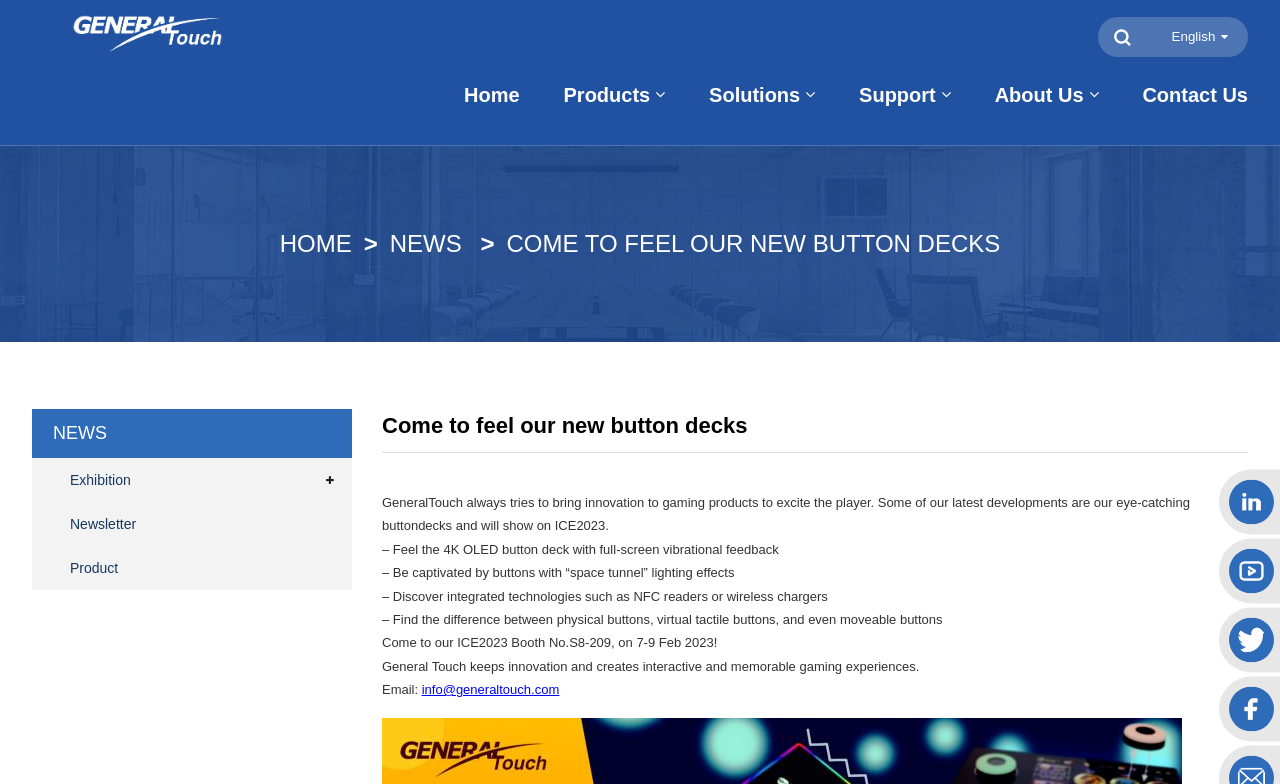Please predict the bounding box coordinates of the element's region where a click is necessary to complete the following instruction: "View Products". The coordinates should be represented by four float numbers between 0 and 1, i.e., [left, top, right, bottom].

[0.44, 0.083, 0.52, 0.159]